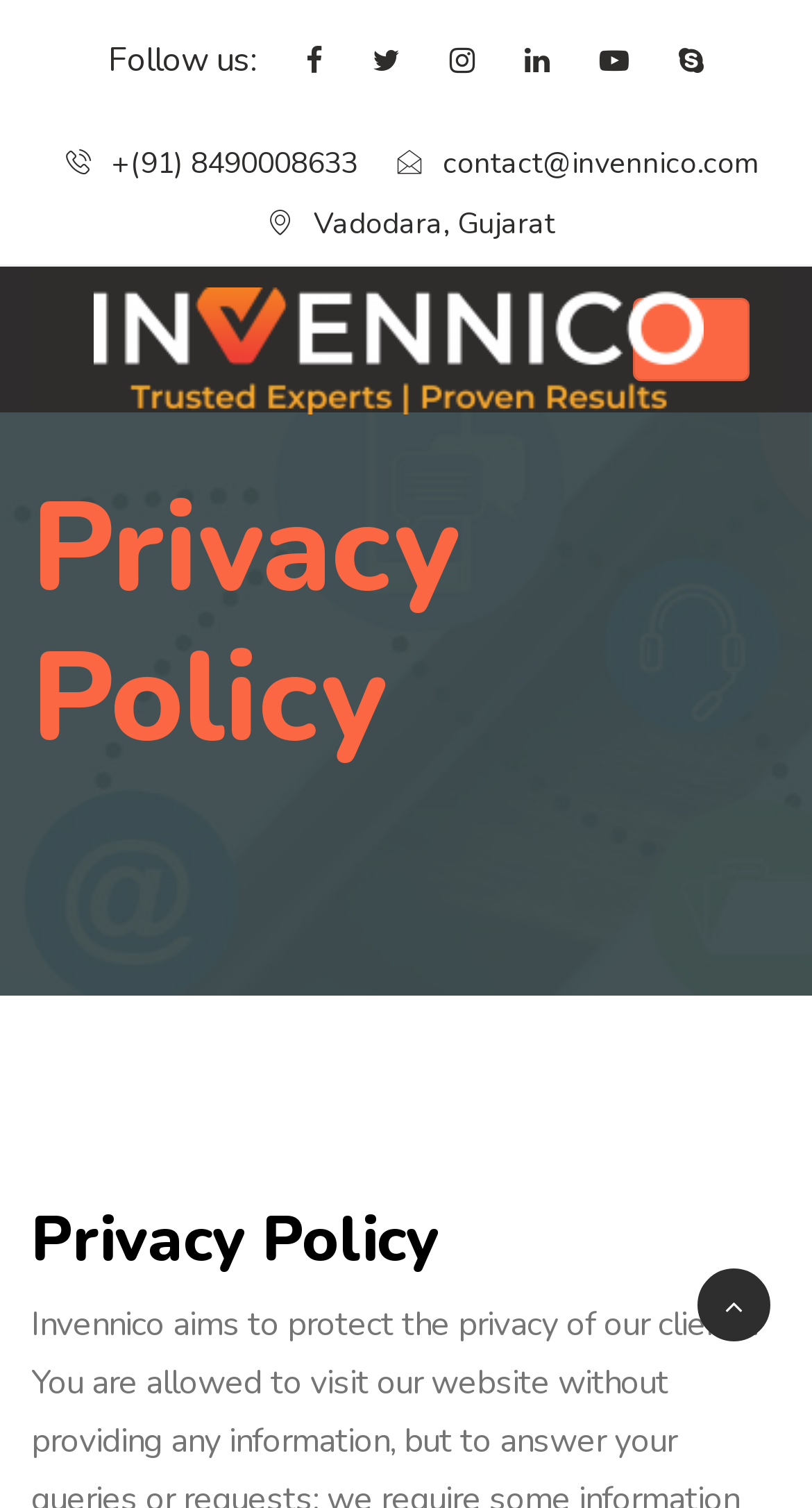Is there a navigation toggle button?
Please look at the screenshot and answer using one word or phrase.

Yes